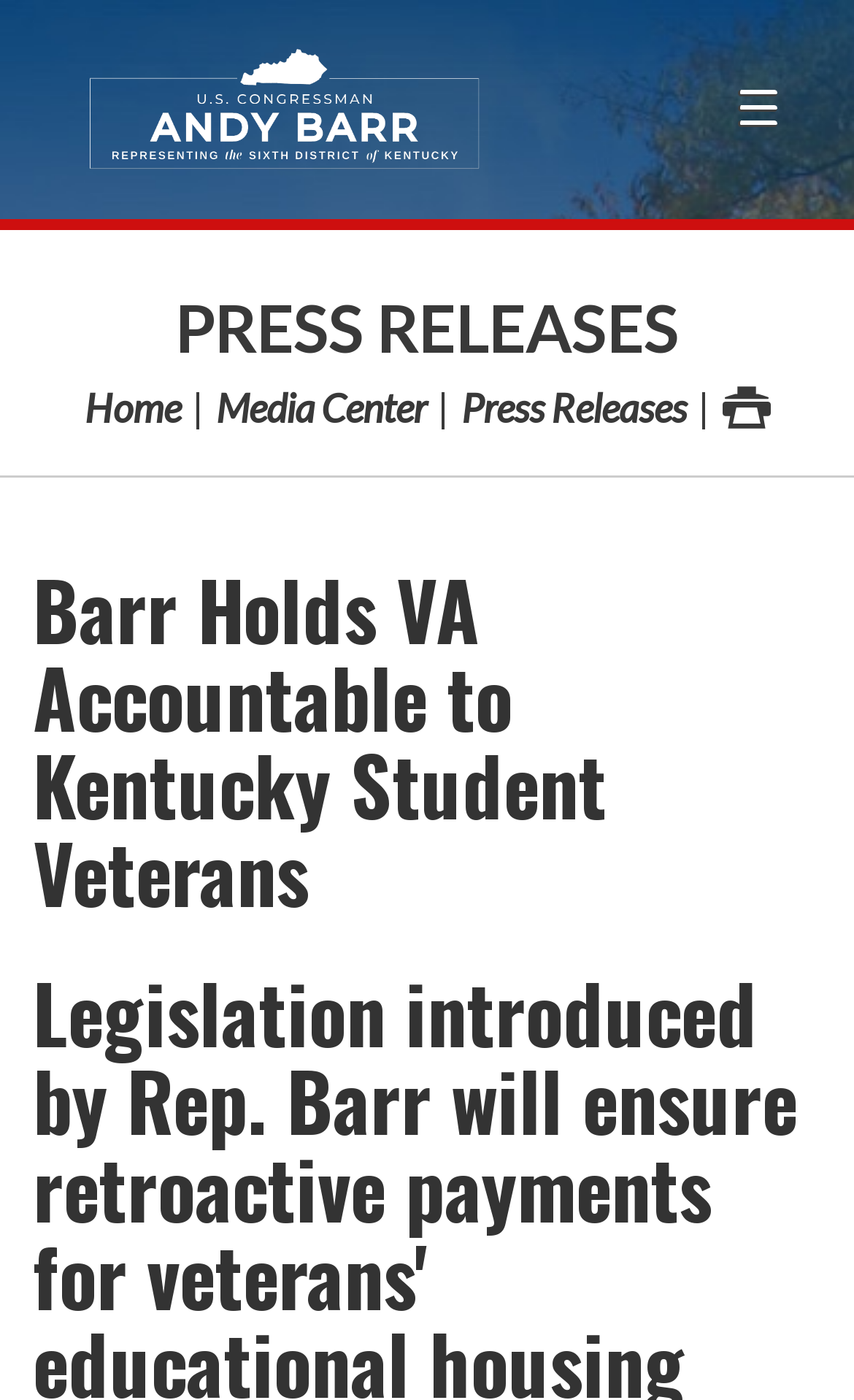Indicate the bounding box coordinates of the clickable region to achieve the following instruction: "View press releases."

[0.54, 0.274, 0.804, 0.308]